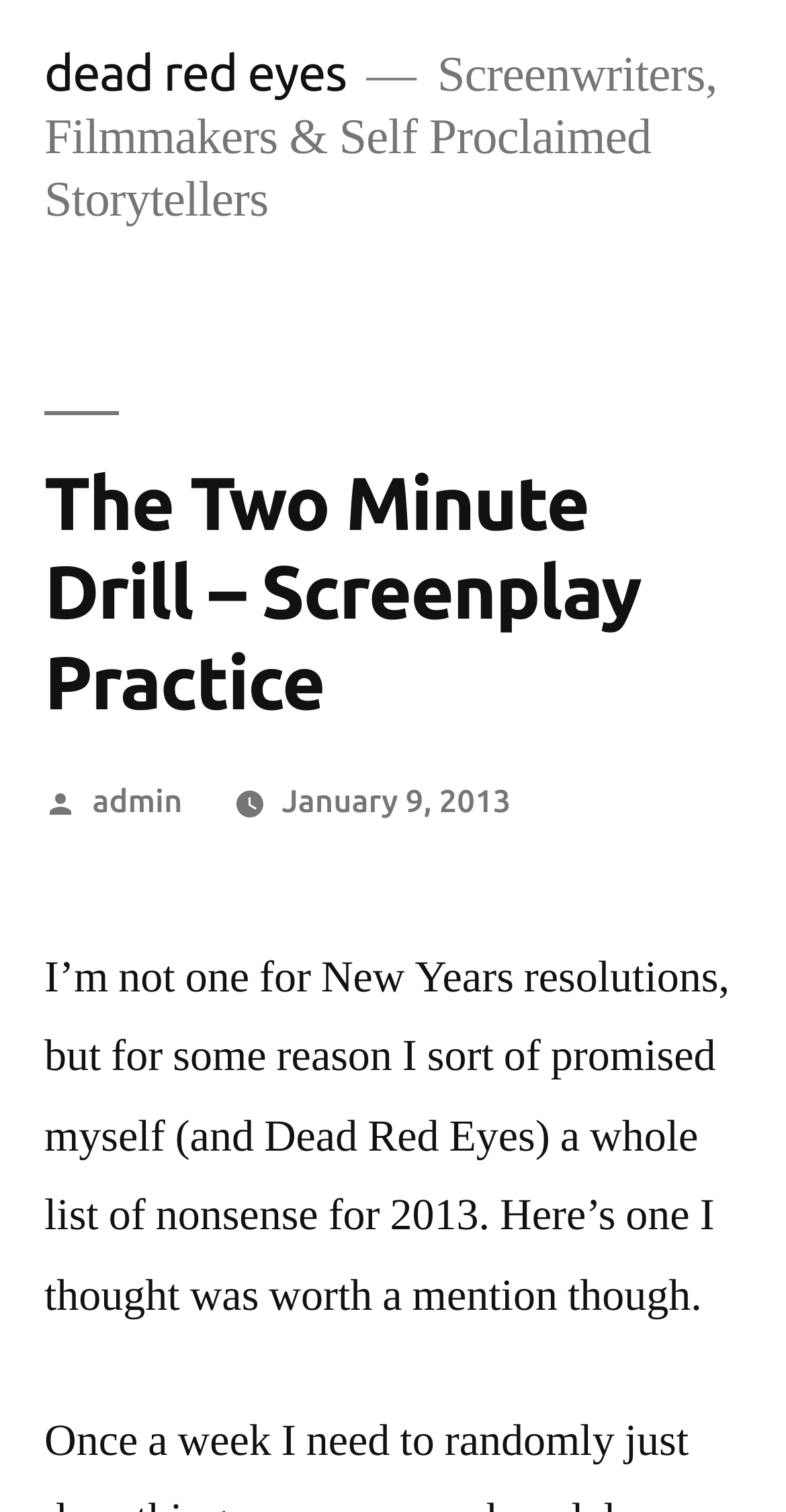Provide a brief response to the question below using one word or phrase:
What is the name of the website or blog?

Dead Red Eyes